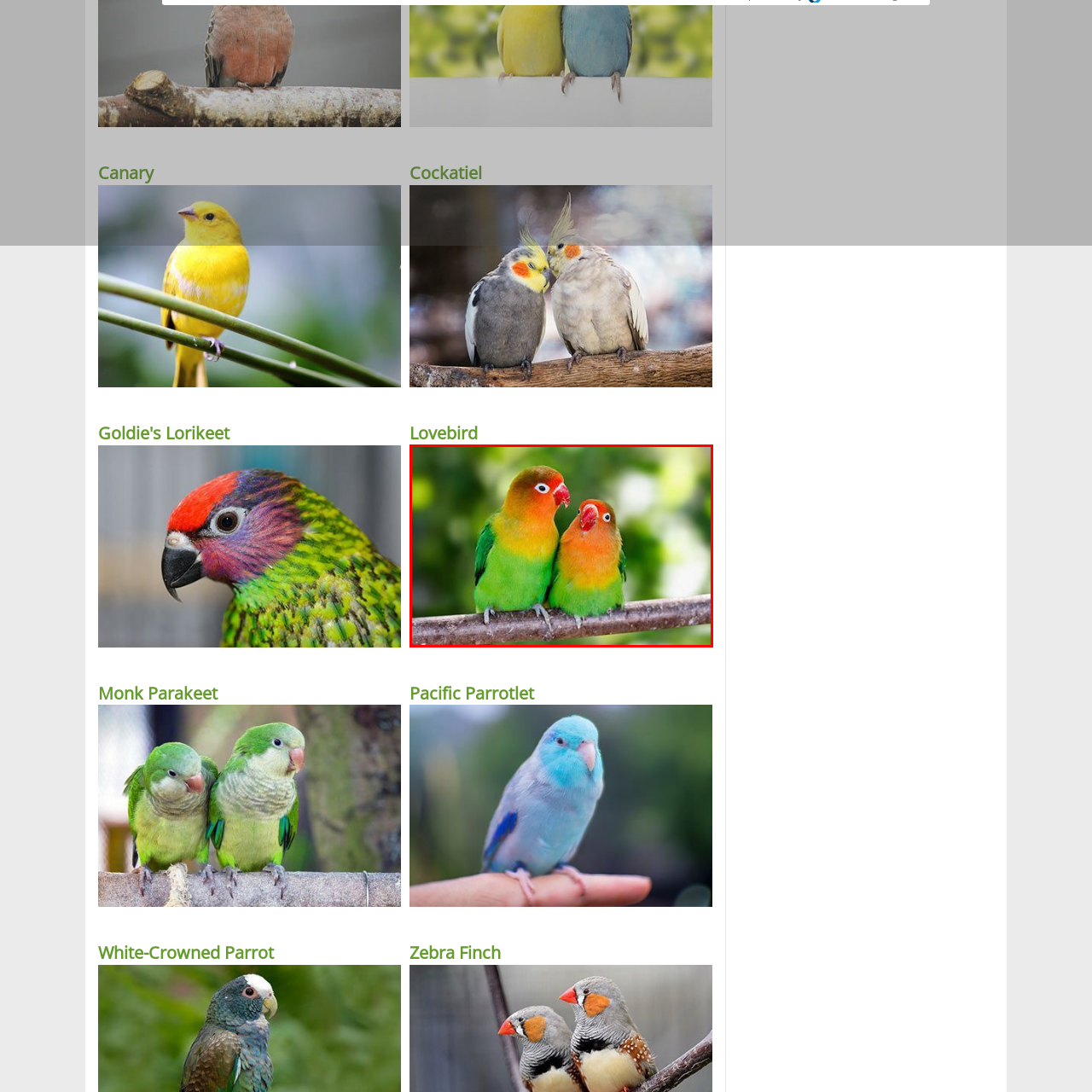View the portion of the image within the red bounding box and answer this question using a single word or phrase:
What is the color of the background in the image?

green